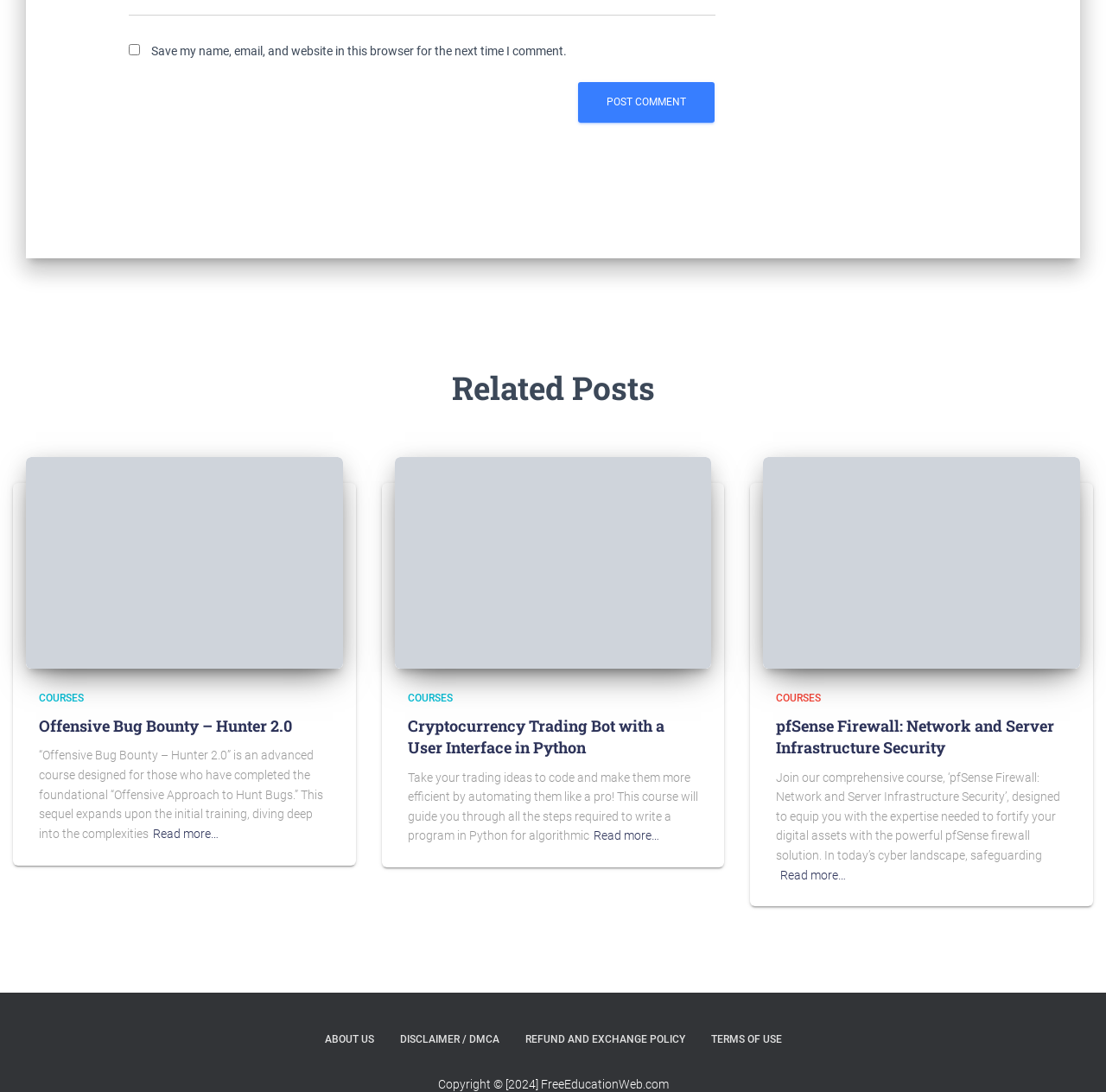How many courses are listed on this webpage?
By examining the image, provide a one-word or phrase answer.

3